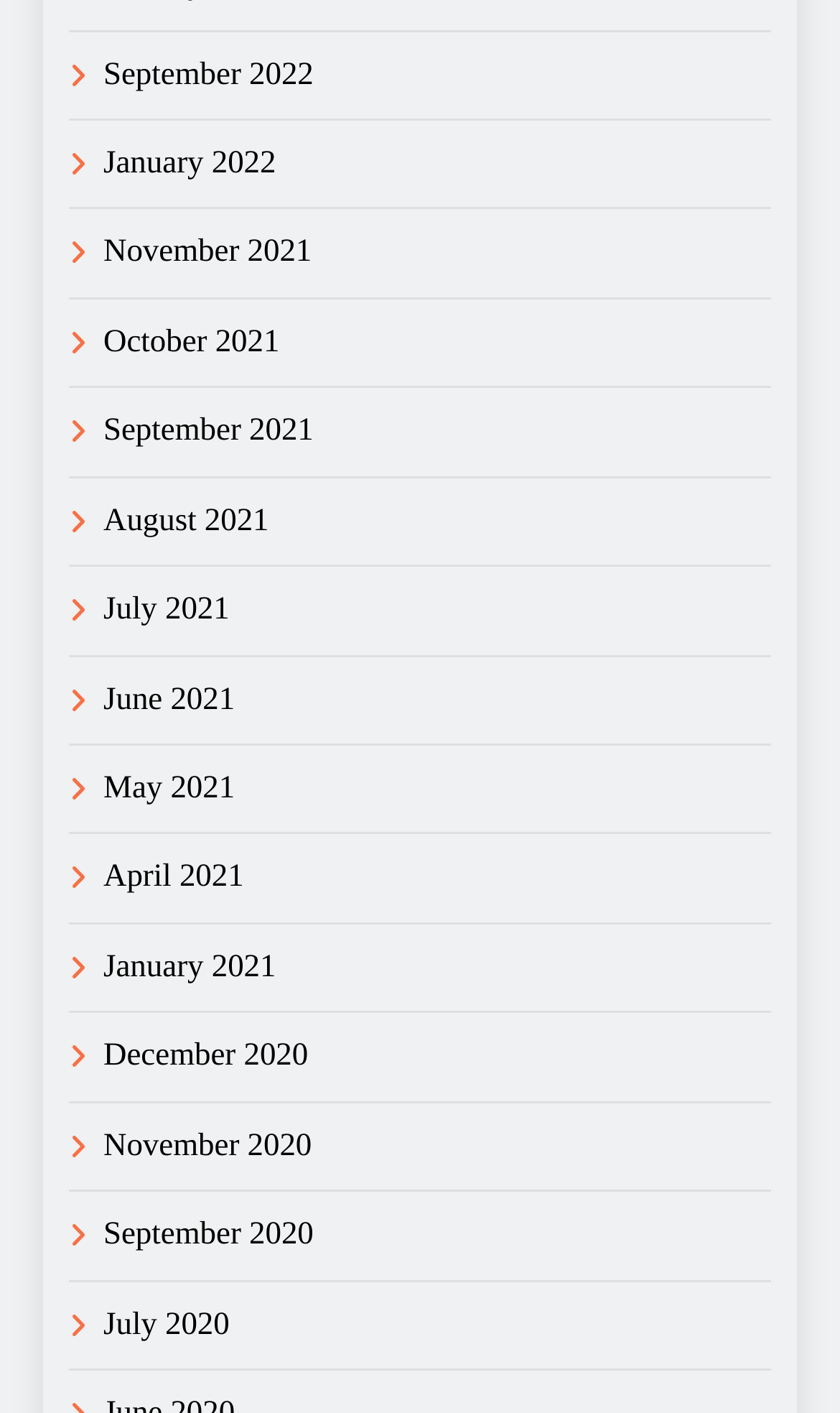Please indicate the bounding box coordinates for the clickable area to complete the following task: "Access September 2020". The coordinates should be specified as four float numbers between 0 and 1, i.e., [left, top, right, bottom].

[0.123, 0.862, 0.373, 0.886]